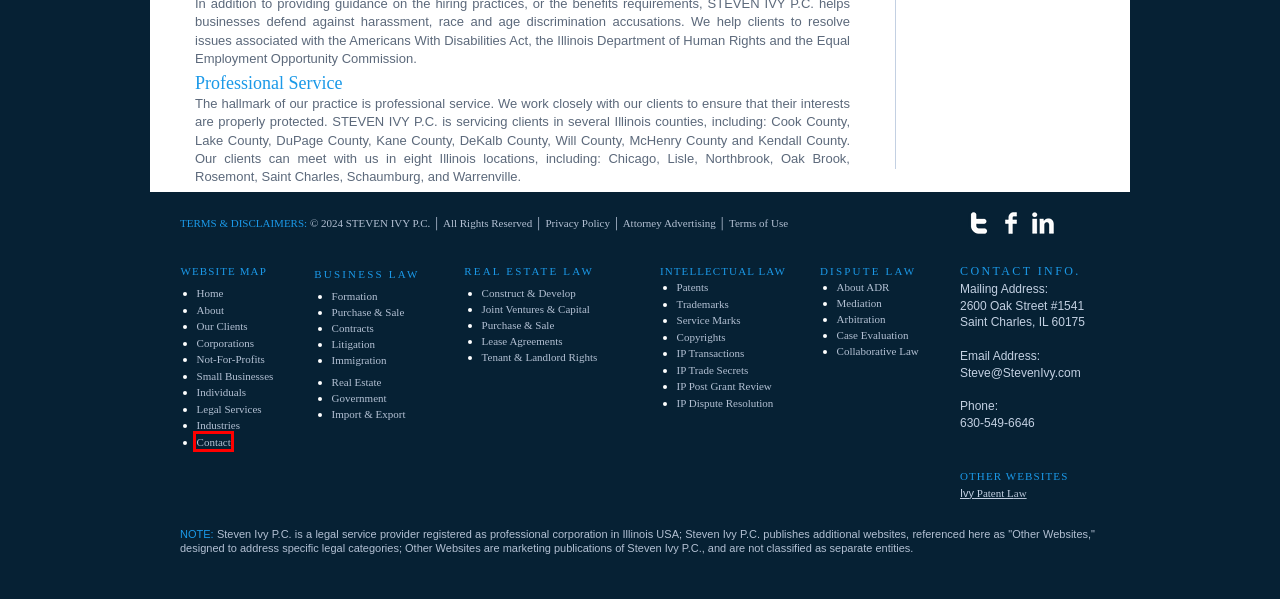Look at the screenshot of a webpage where a red bounding box surrounds a UI element. Your task is to select the best-matching webpage description for the new webpage after you click the element within the bounding box. The available options are:
A. Steven Ivy P.C. legal services for individuals and family
B. STEVEN IVY P.C. Patent, Trademark, Copyright Litigation
C. STEVEN IVY P.C. Collaborative Law
D. STEVEN IVY P.C. Mailing Address in Saint Charles, Illinois.
E. STEVEN IVY P.C. Alternative Dispute Resolution (ADR)
F. STEVEN IVY P.C. Mediation Legal Services
G. STEVEN IVY P.C. (ADR) Arbitration
H. STEVEN IVY P.C. Intellectual Property (IP) Transactions

D